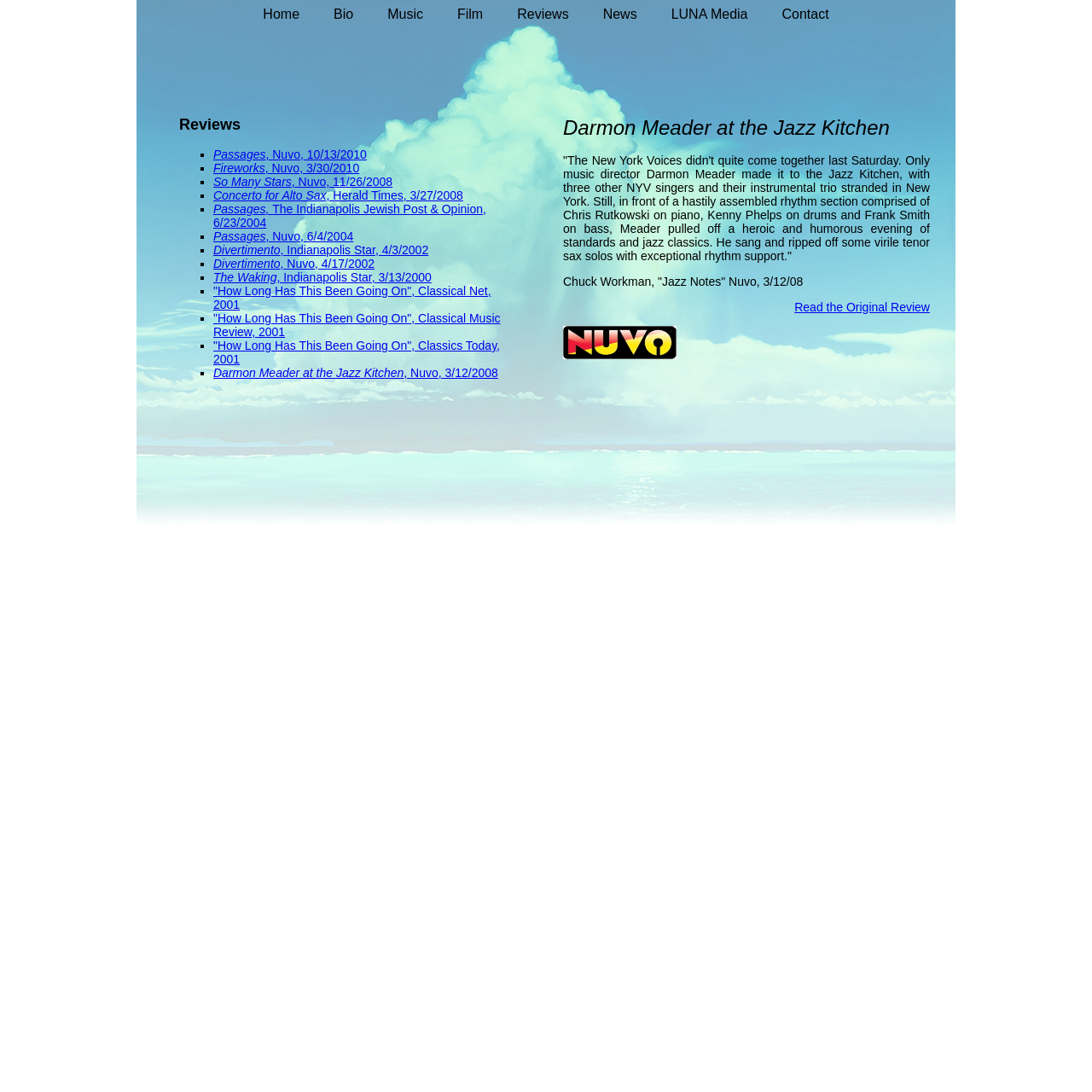Find the bounding box coordinates of the area to click in order to follow the instruction: "Go to the home page".

[0.225, 0.0, 0.29, 0.023]